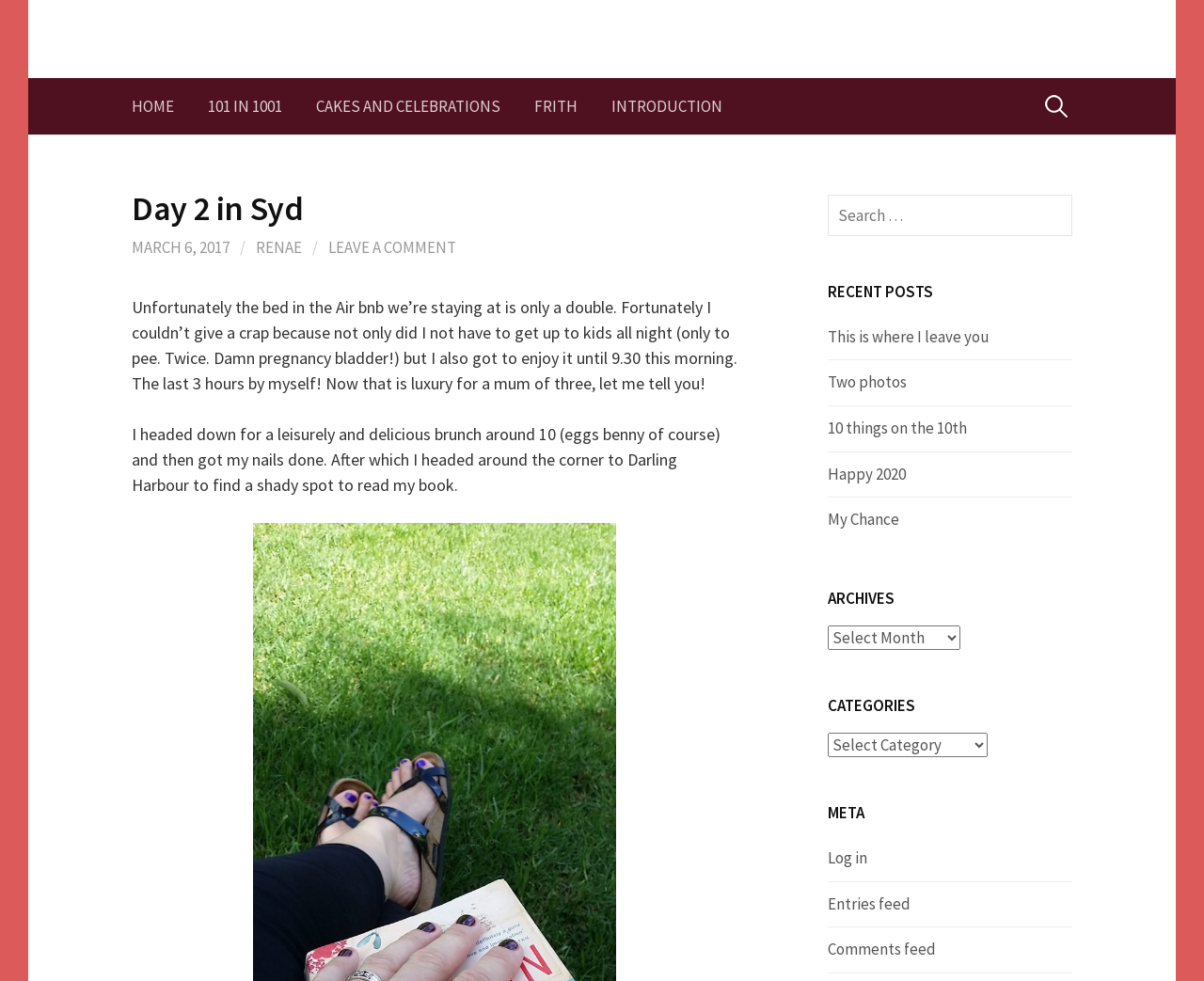Please indicate the bounding box coordinates for the clickable area to complete the following task: "Read recent post 'This is where I leave you'". The coordinates should be specified as four float numbers between 0 and 1, i.e., [left, top, right, bottom].

[0.688, 0.333, 0.822, 0.354]